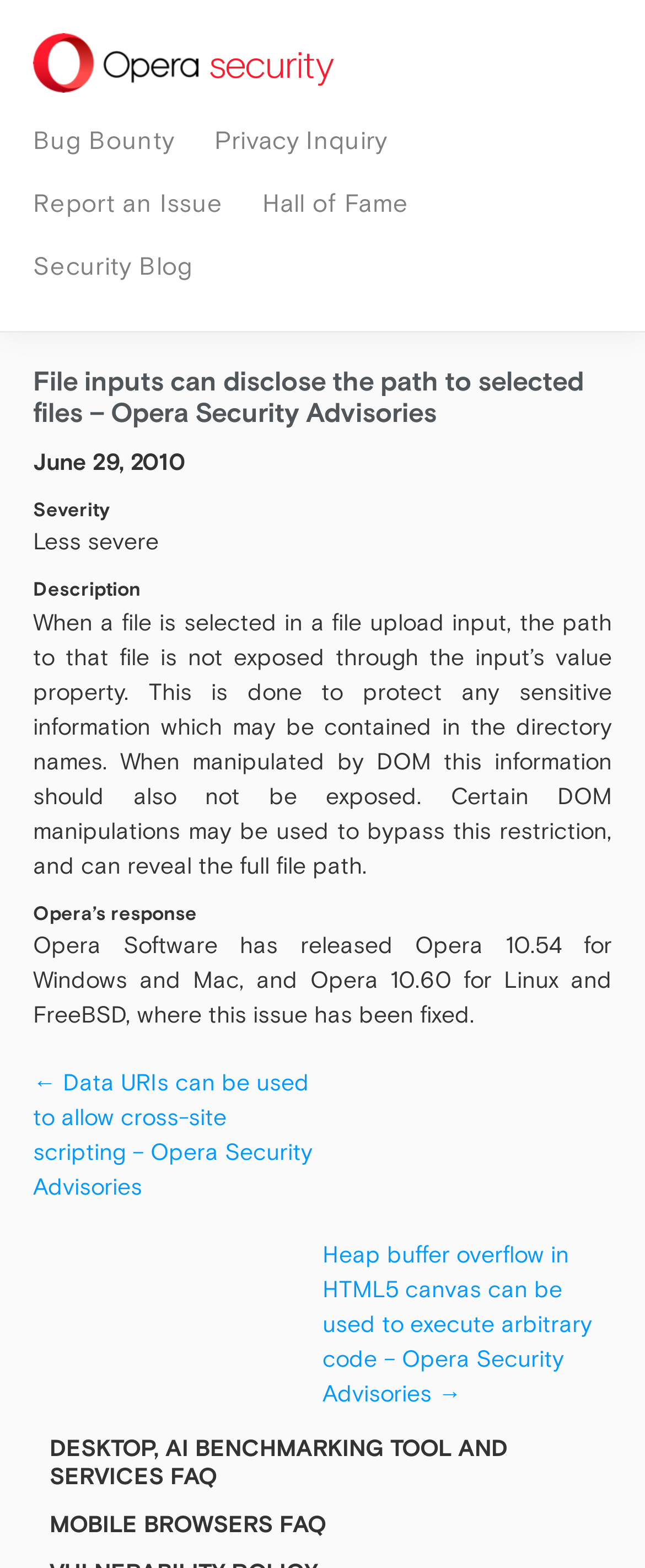Please determine the bounding box coordinates of the element's region to click in order to carry out the following instruction: "Read Security Blog". The coordinates should be four float numbers between 0 and 1, i.e., [left, top, right, bottom].

[0.051, 0.16, 0.3, 0.178]